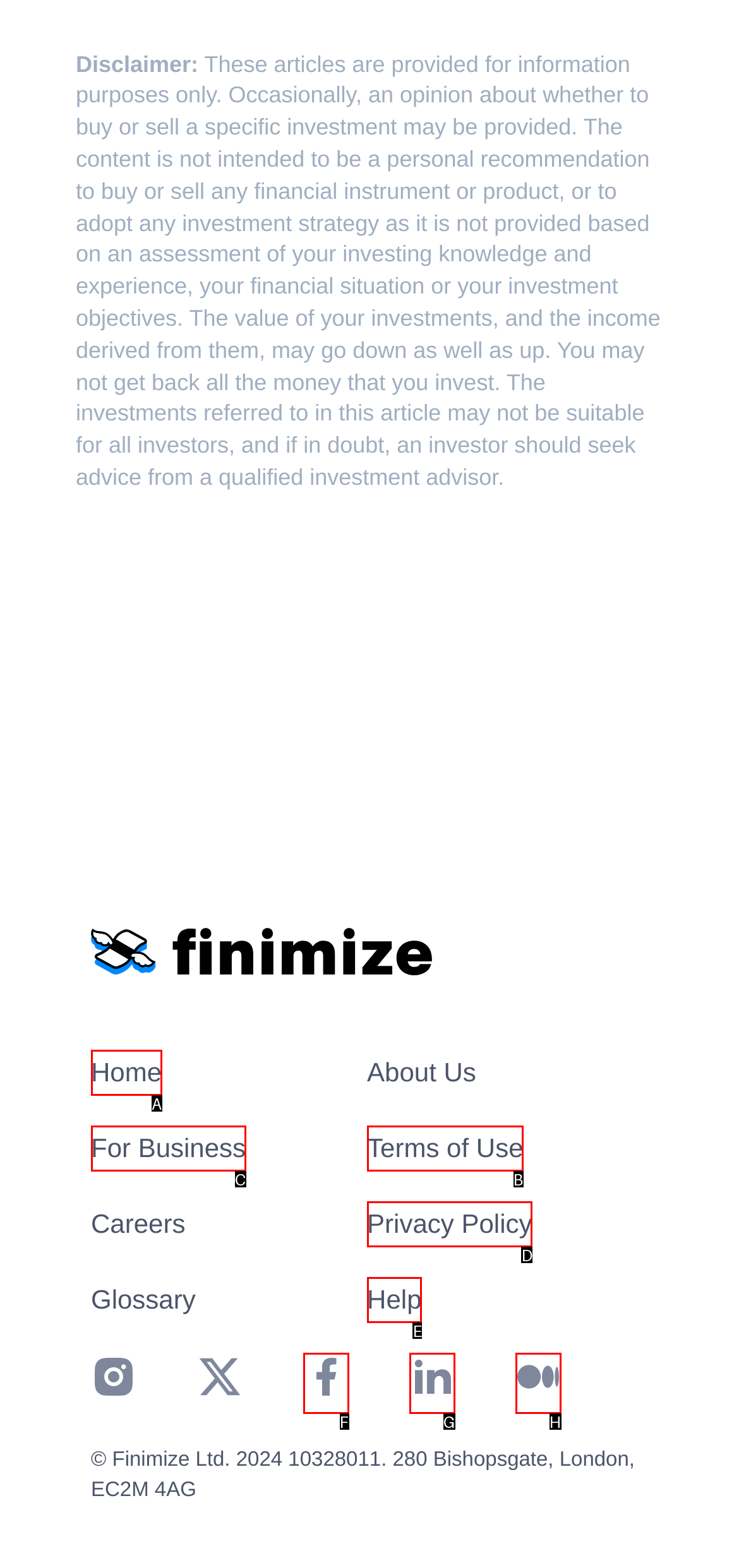Determine which letter corresponds to the UI element to click for this task: View Terms of Use
Respond with the letter from the available options.

B